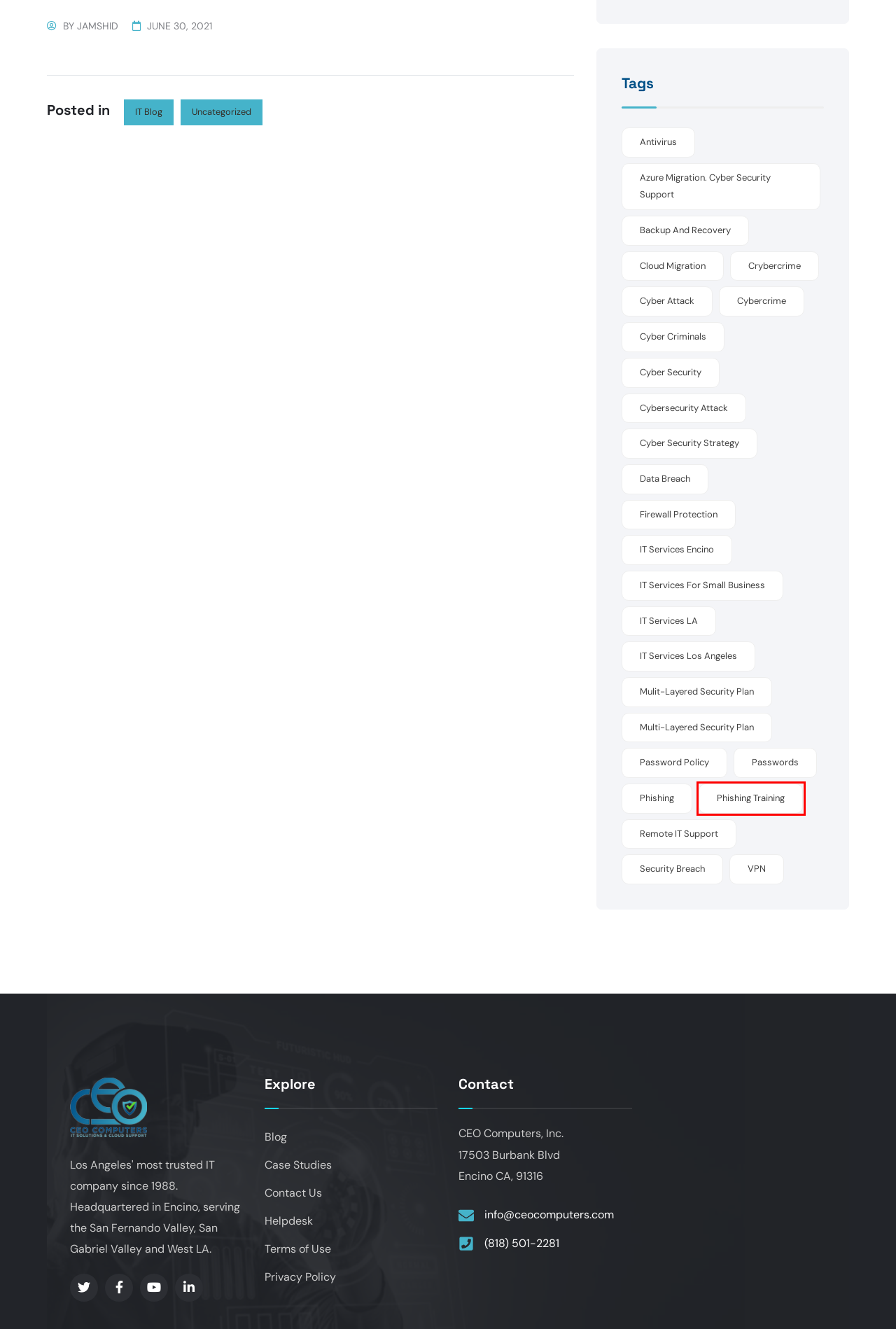Given a screenshot of a webpage with a red bounding box highlighting a UI element, choose the description that best corresponds to the new webpage after clicking the element within the red bounding box. Here are your options:
A. cybercrime Archives - CEO Computers
B. phishing training Archives - CEO Computers
C. data breach Archives - CEO Computers
D. Cloud Migration Archives - CEO Computers
E. Privacy Policy - CEO Computers
F. Jamshid, Author at CEO Computers
G. IT services Los Angeles Archives - CEO Computers
H. cyber security Archives - CEO Computers

B